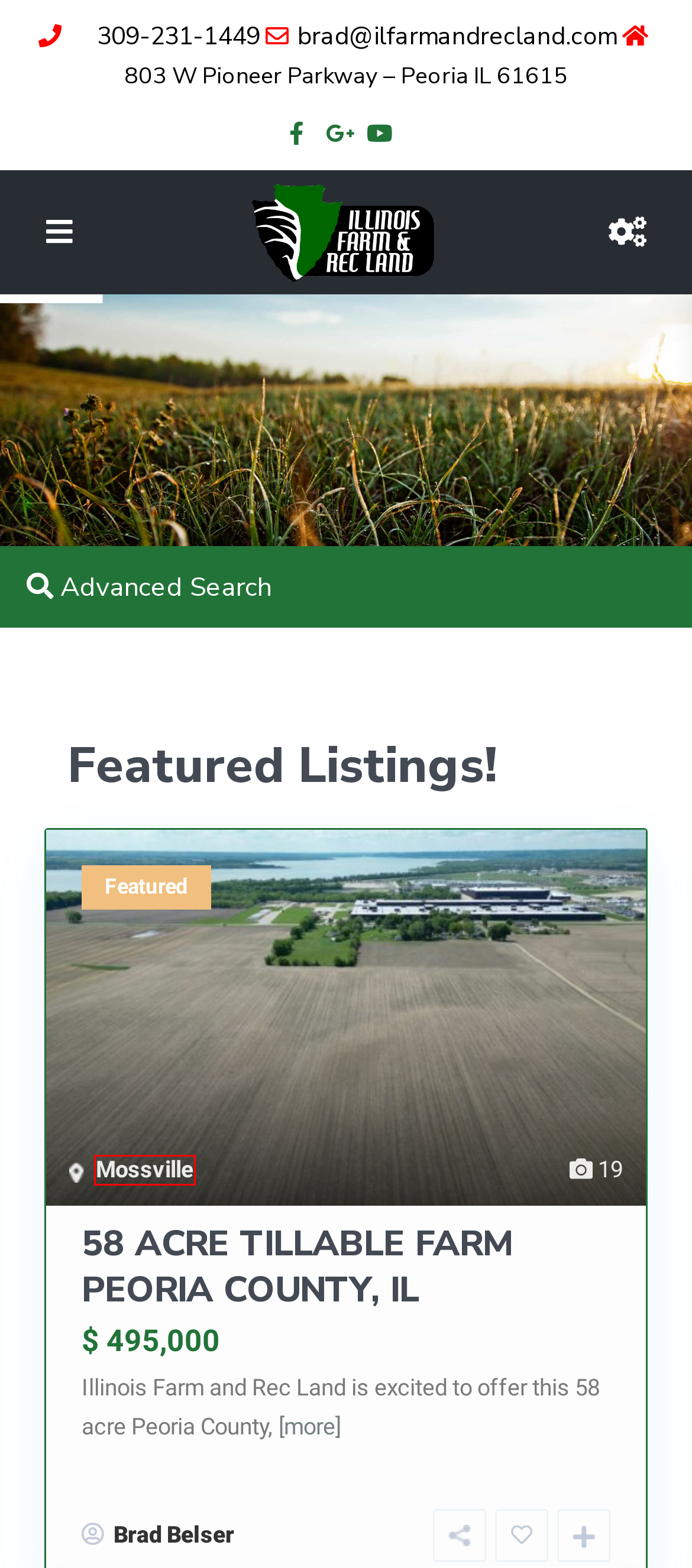Take a look at the provided webpage screenshot featuring a red bounding box around an element. Select the most appropriate webpage description for the page that loads after clicking on the element inside the red bounding box. Here are the candidates:
A. 58 ACRE TILLABLE FARM PEORIA COUNTY, IL – Illinois Farm & Rec Land
B. 153 ACRES McDOUNOUGH COUNTY, IL – Illinois Farm & Rec Land
C. Mossville – Illinois Farm & Rec Land
D. 132 ACRES LEE COUNTY, IL (CLASS A TILLABLE FARM) – Illinois Farm & Rec Land
E. Canton IL – Illinois Farm & Rec Land
F. Brad Belser – Illinois Farm & Rec Land
G. Lakefront – Illinois Farm & Rec Land
H. 192 Acres Schuyler County – Illinois Farm & Rec Land

C